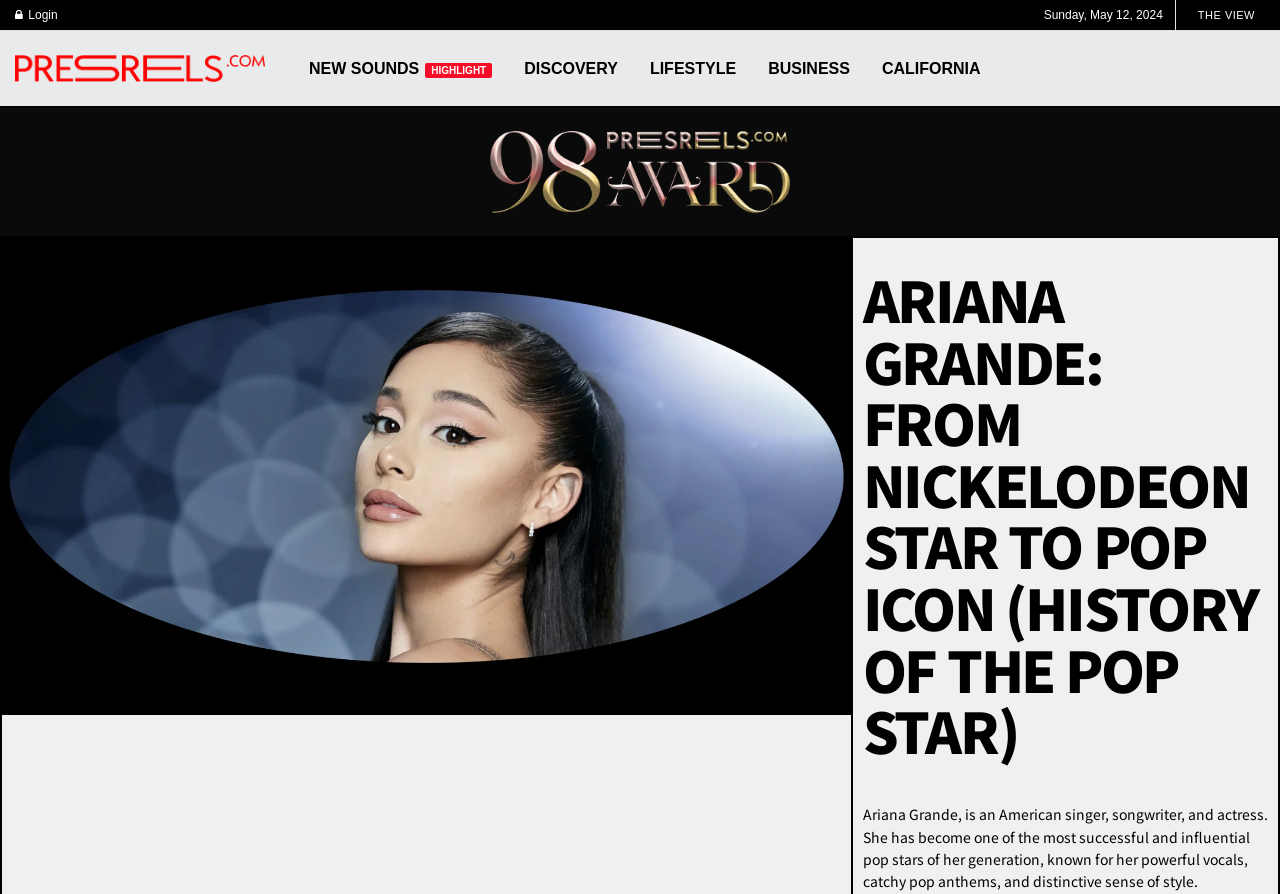Using the element description: "New SoundsHighlight", determine the bounding box coordinates for the specified UI element. The coordinates should be four float numbers between 0 and 1, [left, top, right, bottom].

[0.229, 0.035, 0.397, 0.119]